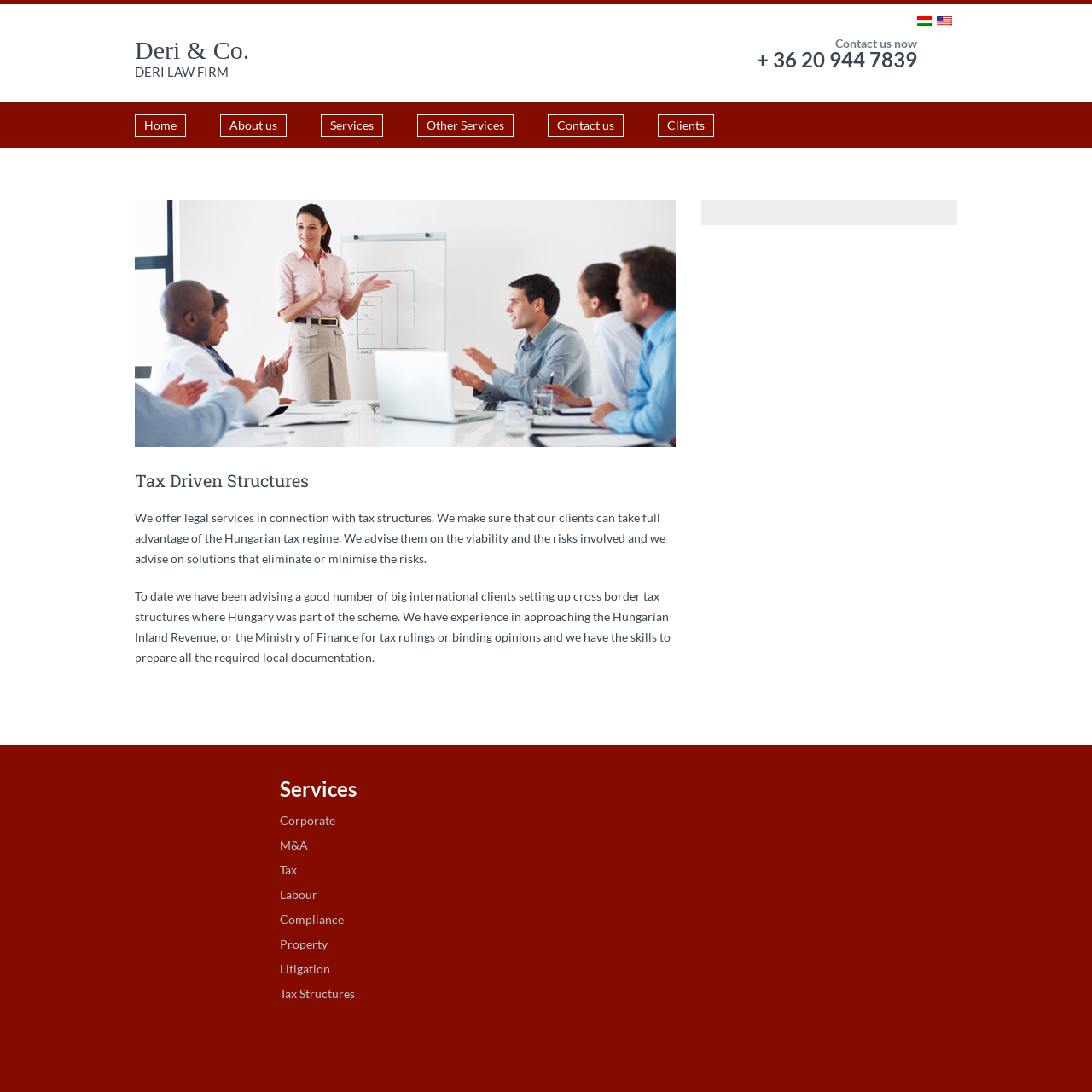What is the phone number to contact?
Please analyze the image and answer the question with as much detail as possible.

The phone number to contact can be found in the link element with the text '+36 20 944 7839' which is located near the 'Contact us now' text.